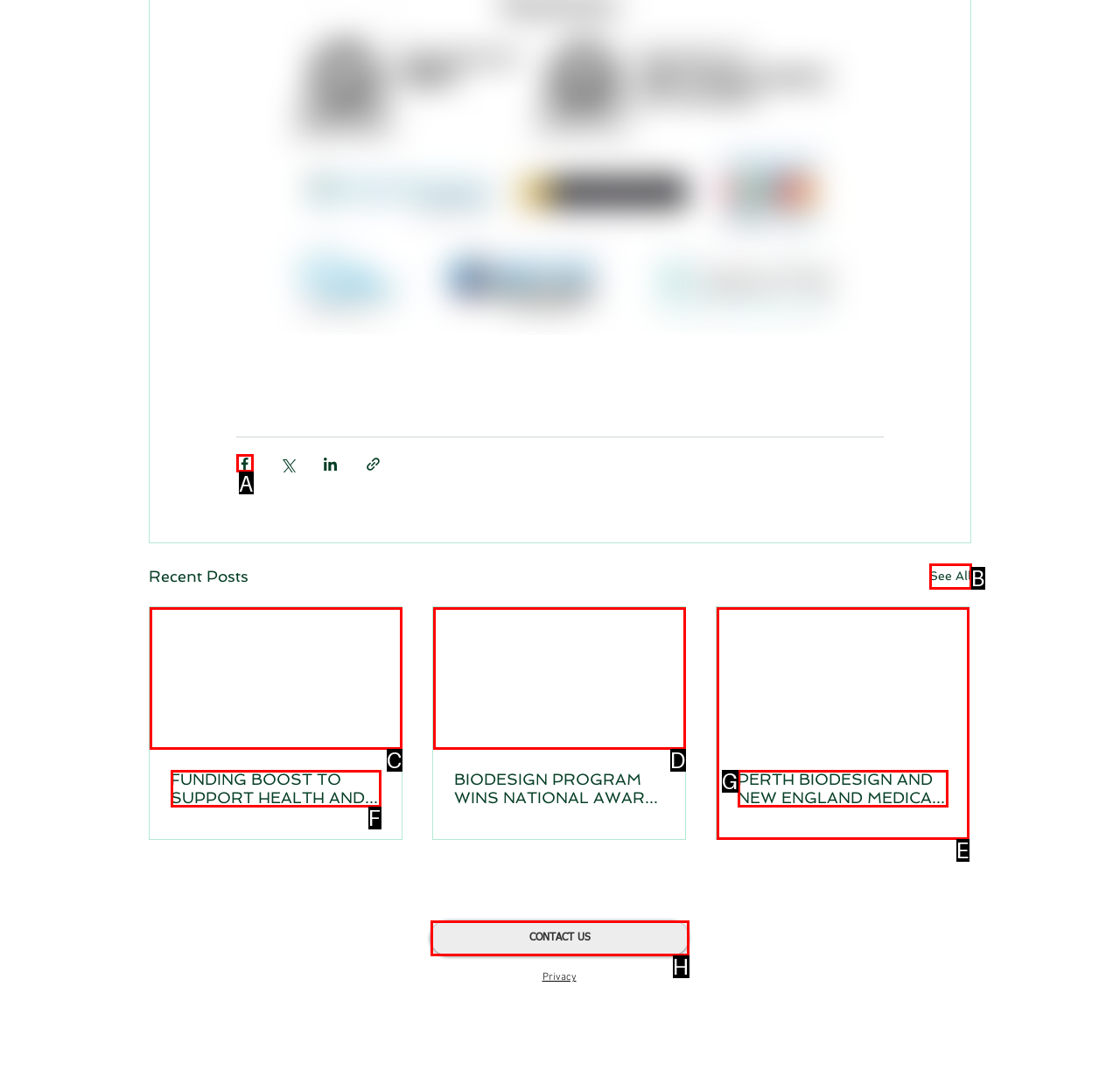Tell me the correct option to click for this task: Share via Facebook
Write down the option's letter from the given choices.

A